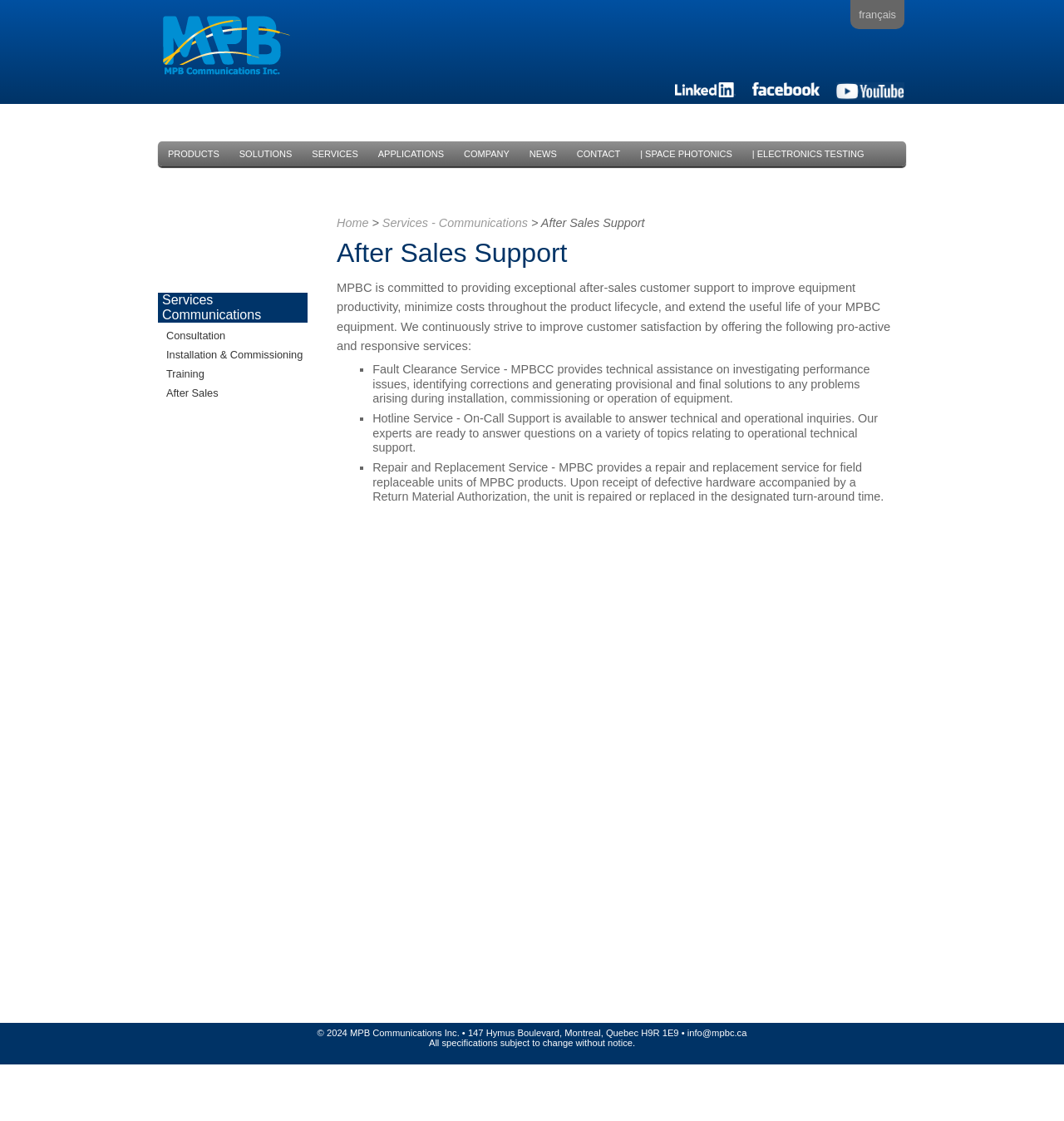Please analyze the image and give a detailed answer to the question:
What is the purpose of the Fault Clearance Service?

According to the webpage, the Fault Clearance Service is a service provided by MPBC to investigate performance issues, identify corrections, and generate provisional and final solutions to any problems arising during installation, commissioning, or operation of equipment.